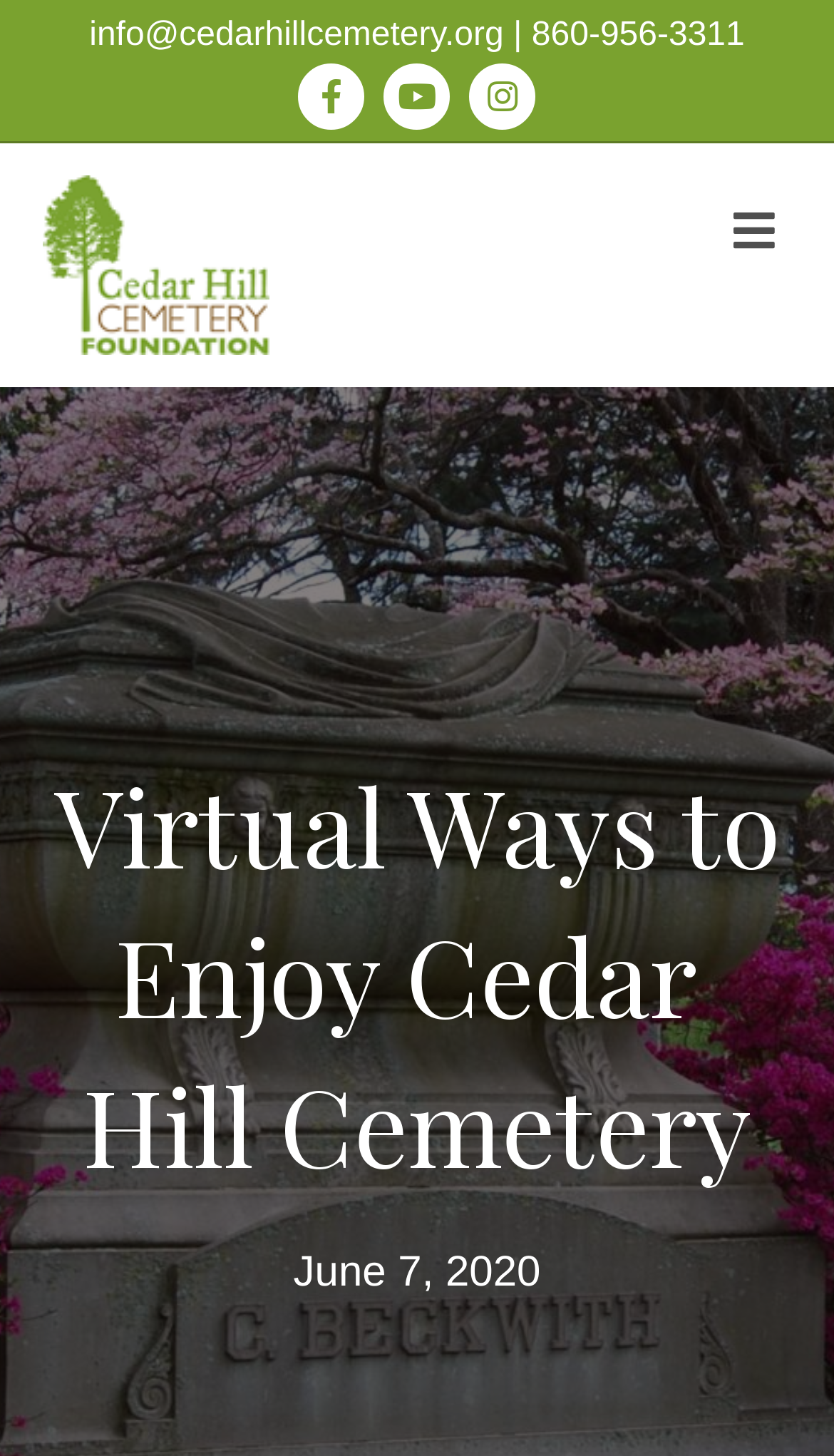Determine the heading of the webpage and extract its text content.

Virtual Ways to Enjoy Cedar Hill Cemetery